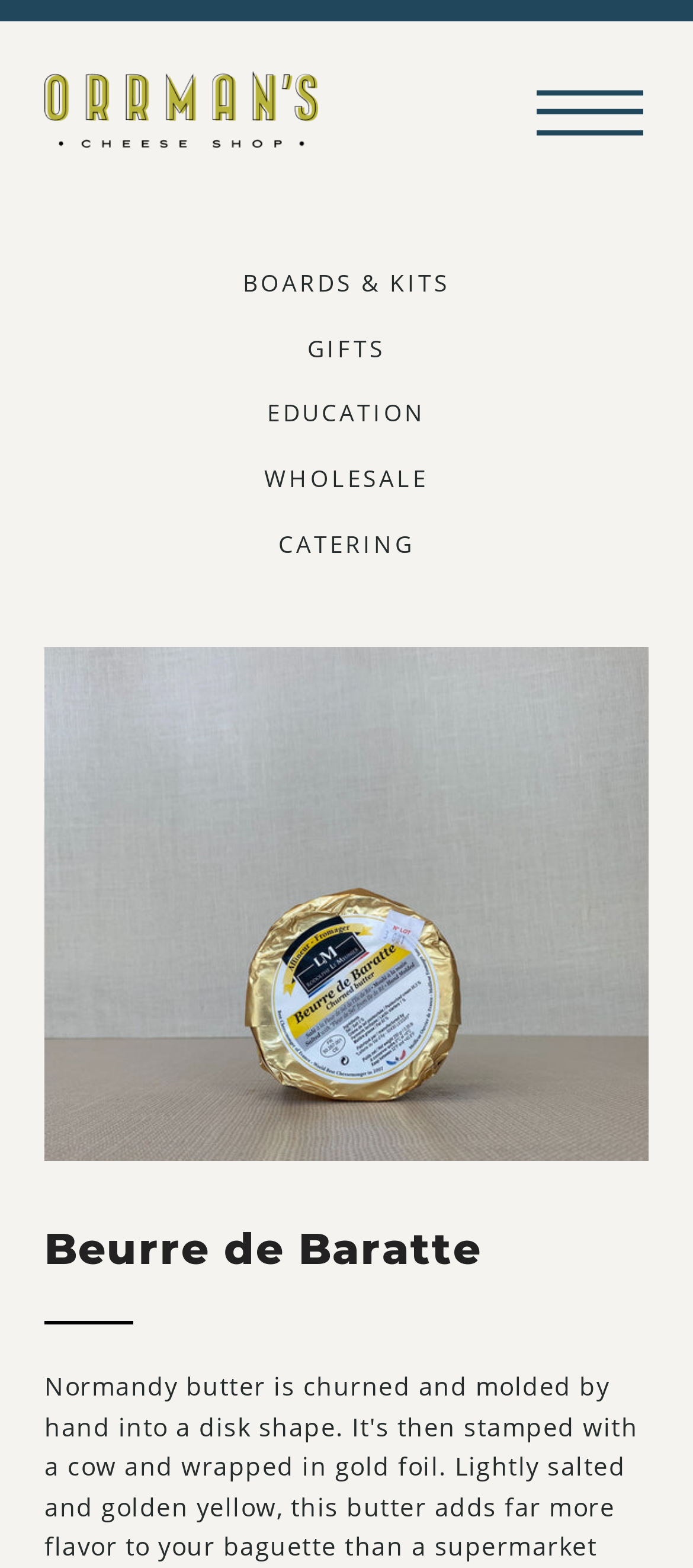Given the description: "Catering", determine the bounding box coordinates of the UI element. The coordinates should be formatted as four float numbers between 0 and 1, [left, top, right, bottom].

[0.402, 0.336, 0.598, 0.357]